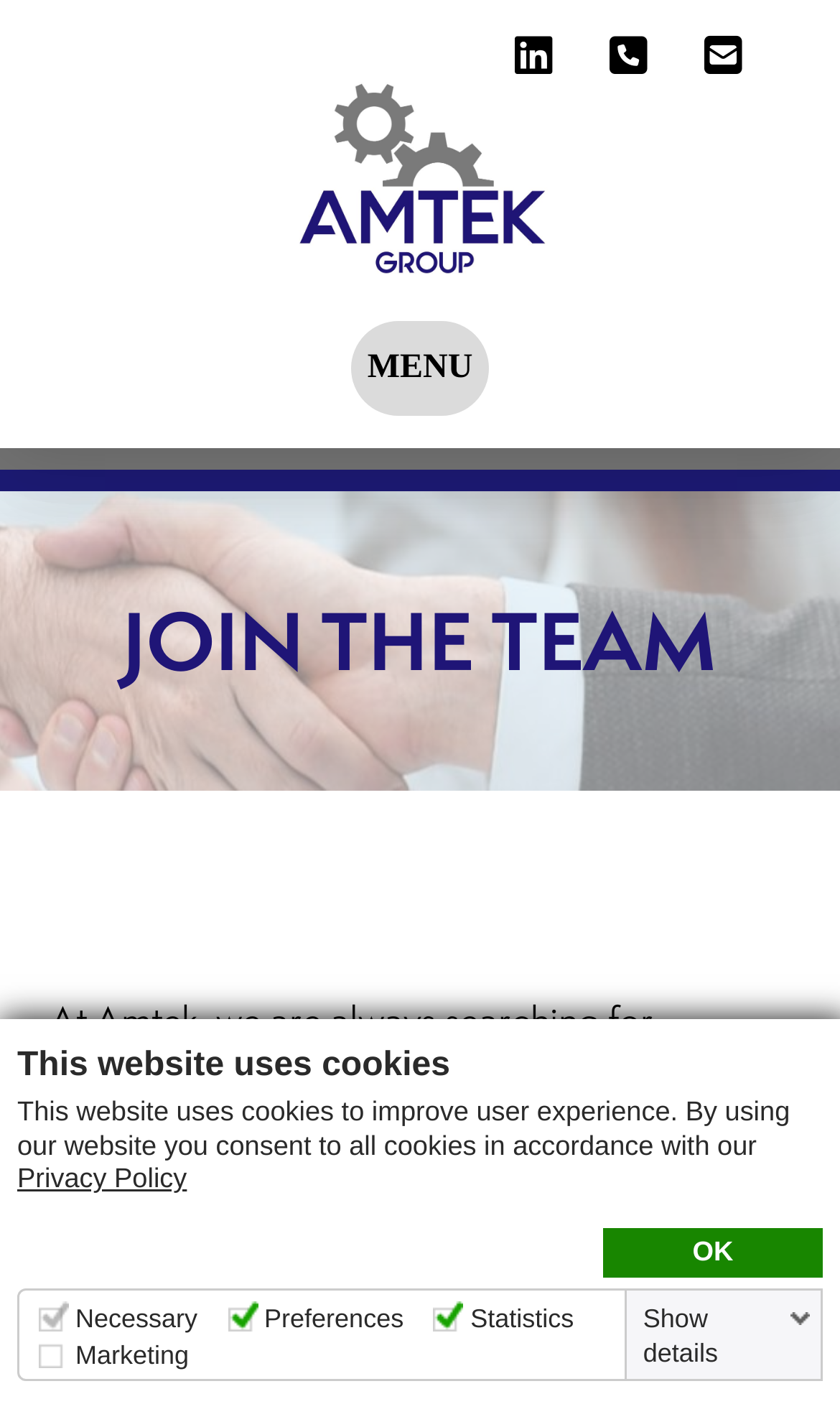Given the element description, predict the bounding box coordinates in the format (top-left x, top-left y, bottom-right x, bottom-right y), using floating point numbers between 0 and 1: recruitment@amtek-group.co.uk

[0.216, 0.841, 0.84, 0.879]